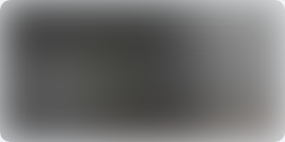What aspect of Olympic weightlifting is emphasized?
Refer to the screenshot and respond with a concise word or phrase.

Precision and technique